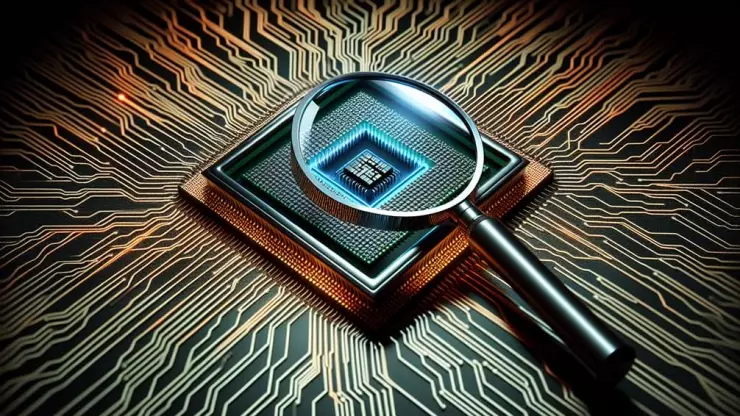Generate a complete and detailed caption for the image.

The image illustrates a close-up of a computer processor, captured under a magnifying glass, set against a backdrop of intricate circuitry. This compelling visual representation underscores the concept of the "silicon lottery," which highlights the natural variations in performance among CPU and GPU chips due to manufacturing processes and silicon quality. The processor, detailed with angular circuits and a central light-up area, symbolizes the core technology that determines a chip's capability to achieve higher clock speeds, affecting its overclocking potential. Overall, this image encapsulates the intricate relationship between hardware performance and silicon quality, essential for enthusiasts seeking optimal gaming experiences.